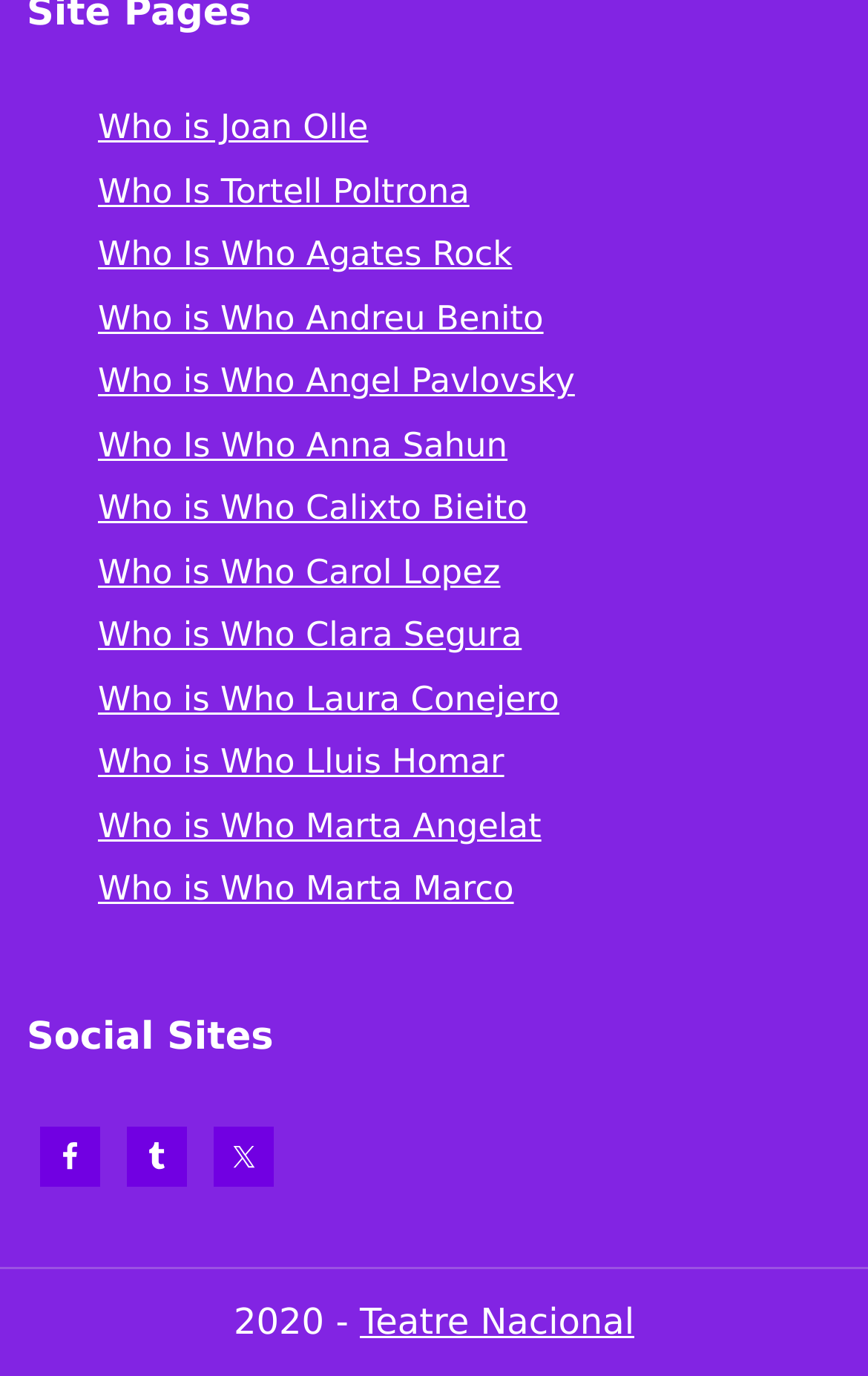What is the first person listed?
Examine the webpage screenshot and provide an in-depth answer to the question.

The first link on the webpage is 'Who is Joan Olle', which suggests that Joan Olle is the first person listed.